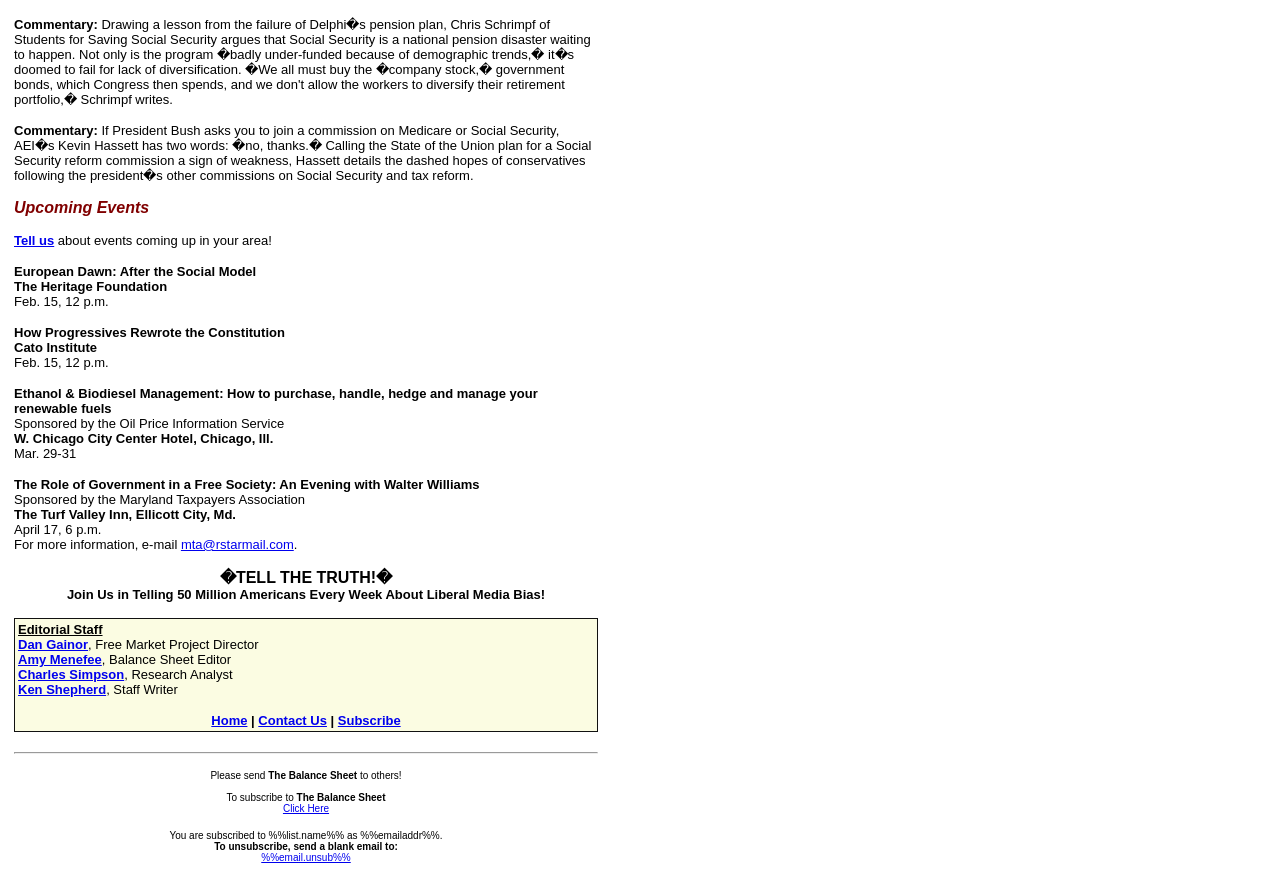Identify the bounding box coordinates of the clickable section necessary to follow the following instruction: "Click 'Contact Us'". The coordinates should be presented as four float numbers from 0 to 1, i.e., [left, top, right, bottom].

[0.202, 0.813, 0.255, 0.83]